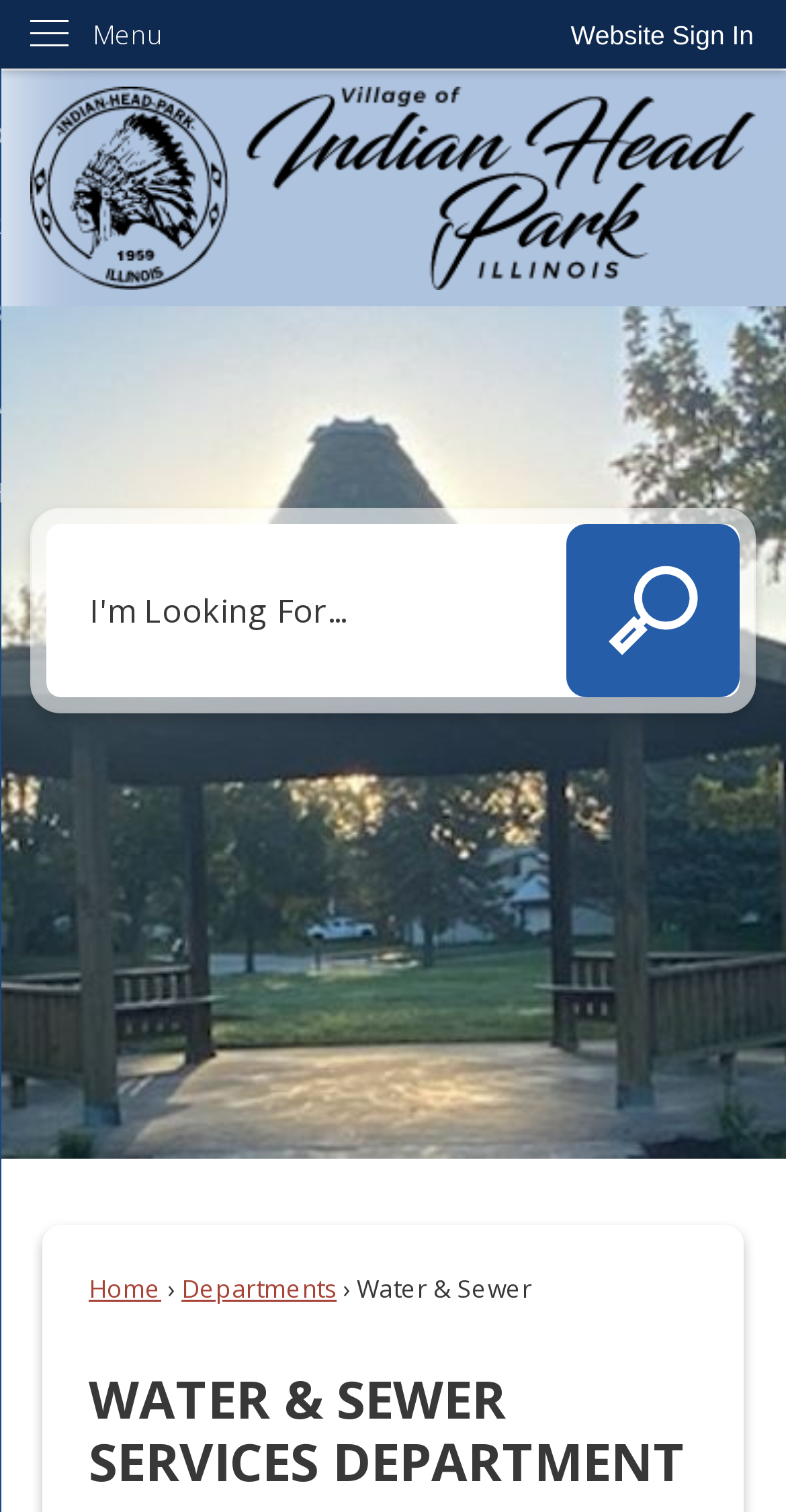How many links are in the top navigation menu?
Using the image as a reference, answer with just one word or a short phrase.

3